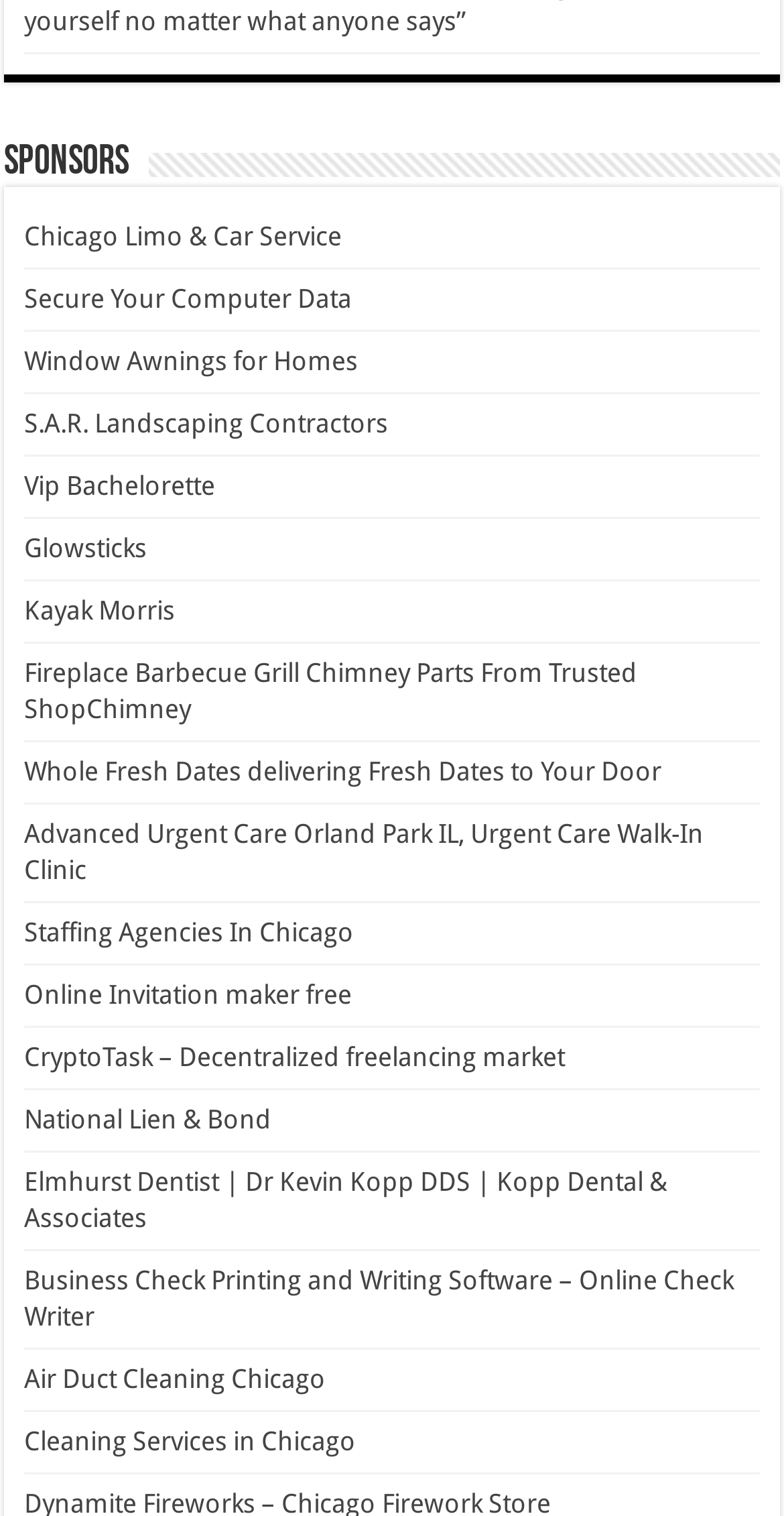Find the bounding box coordinates of the element you need to click on to perform this action: 'Explore Window Awnings for Homes'. The coordinates should be represented by four float values between 0 and 1, in the format [left, top, right, bottom].

[0.031, 0.228, 0.456, 0.248]